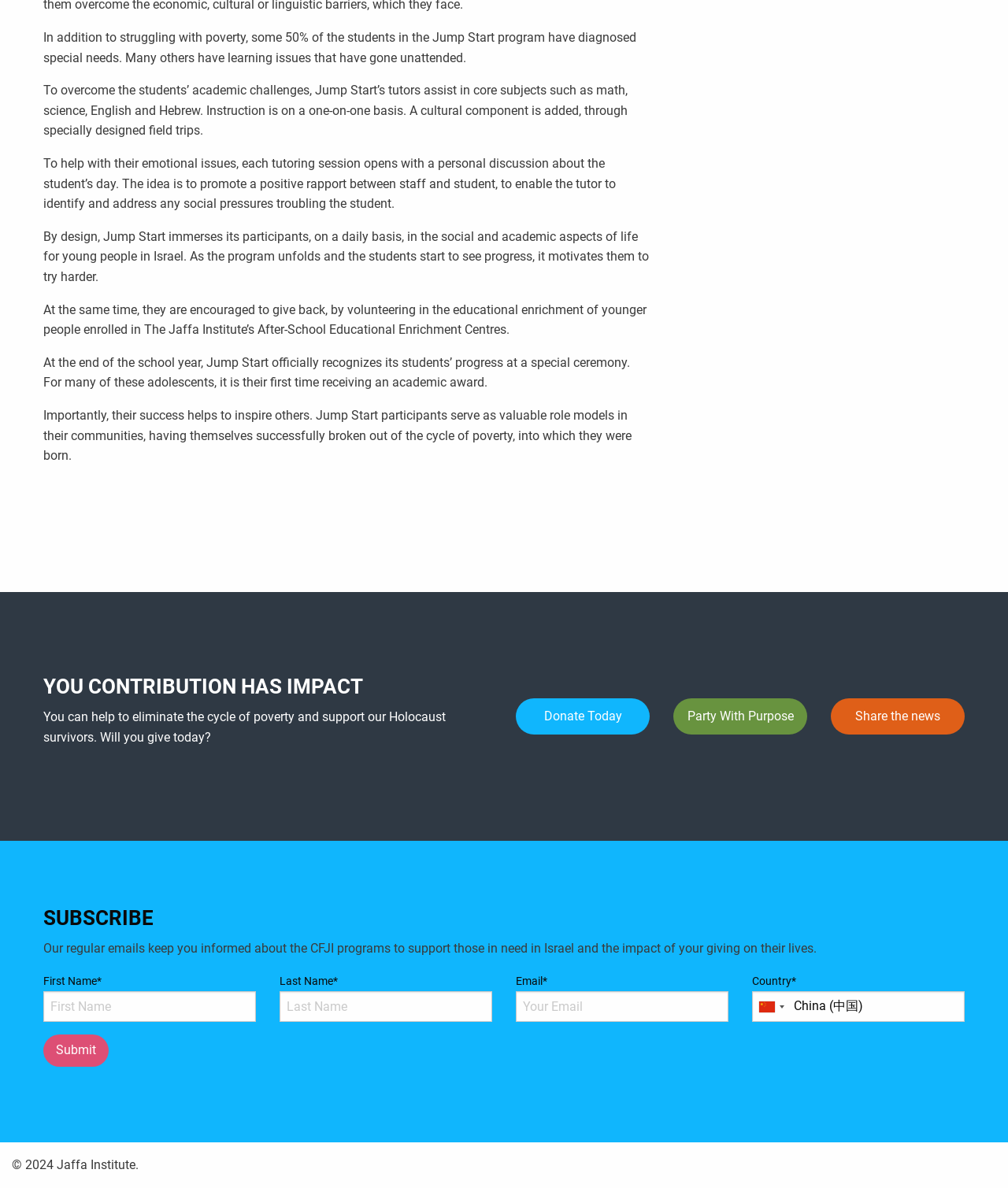What is the main purpose of the Jump Start program?
Look at the screenshot and respond with a single word or phrase.

To help students overcome academic challenges